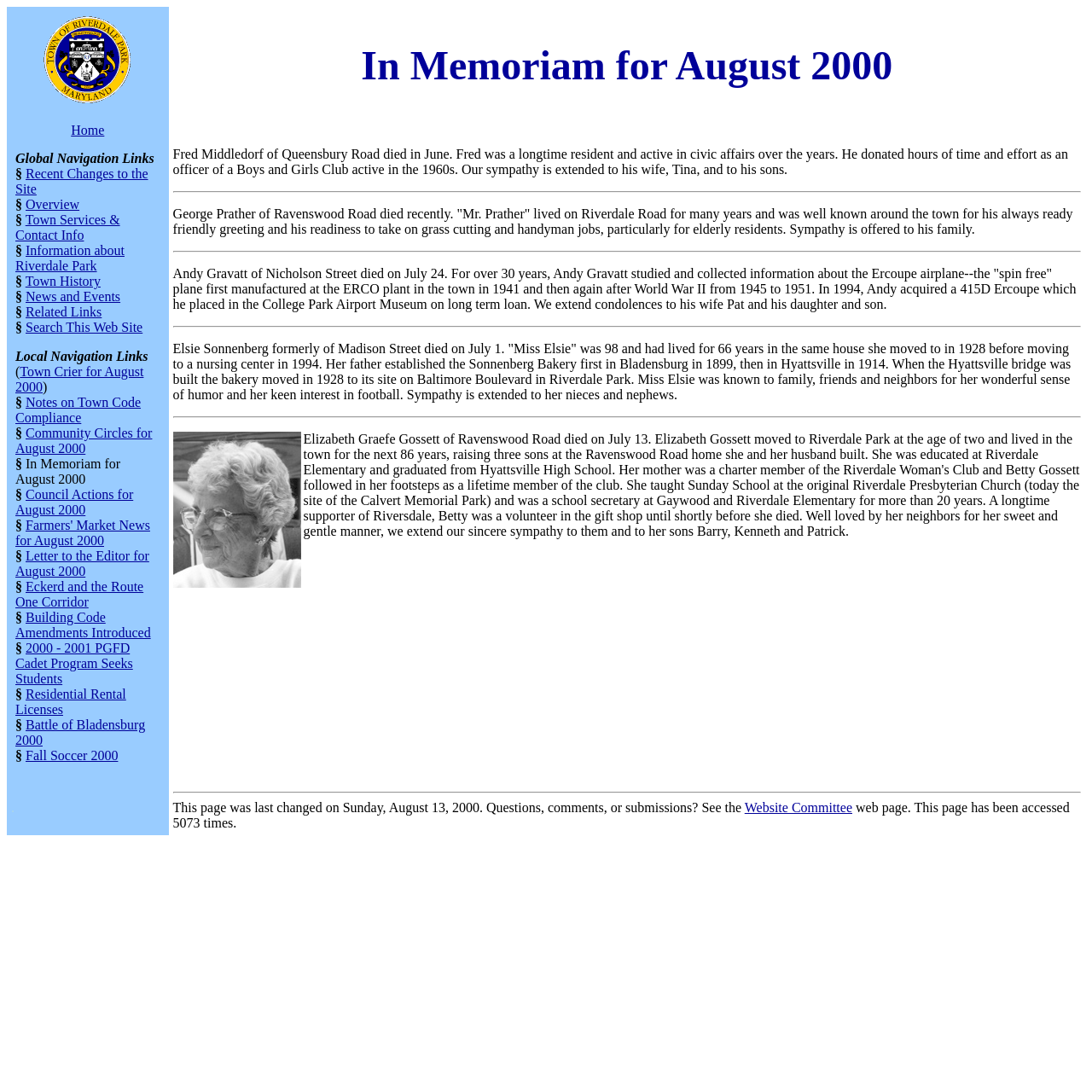Please locate the bounding box coordinates of the element that should be clicked to complete the given instruction: "view the 'In Memoriam for August 2000' page".

[0.158, 0.039, 0.99, 0.081]